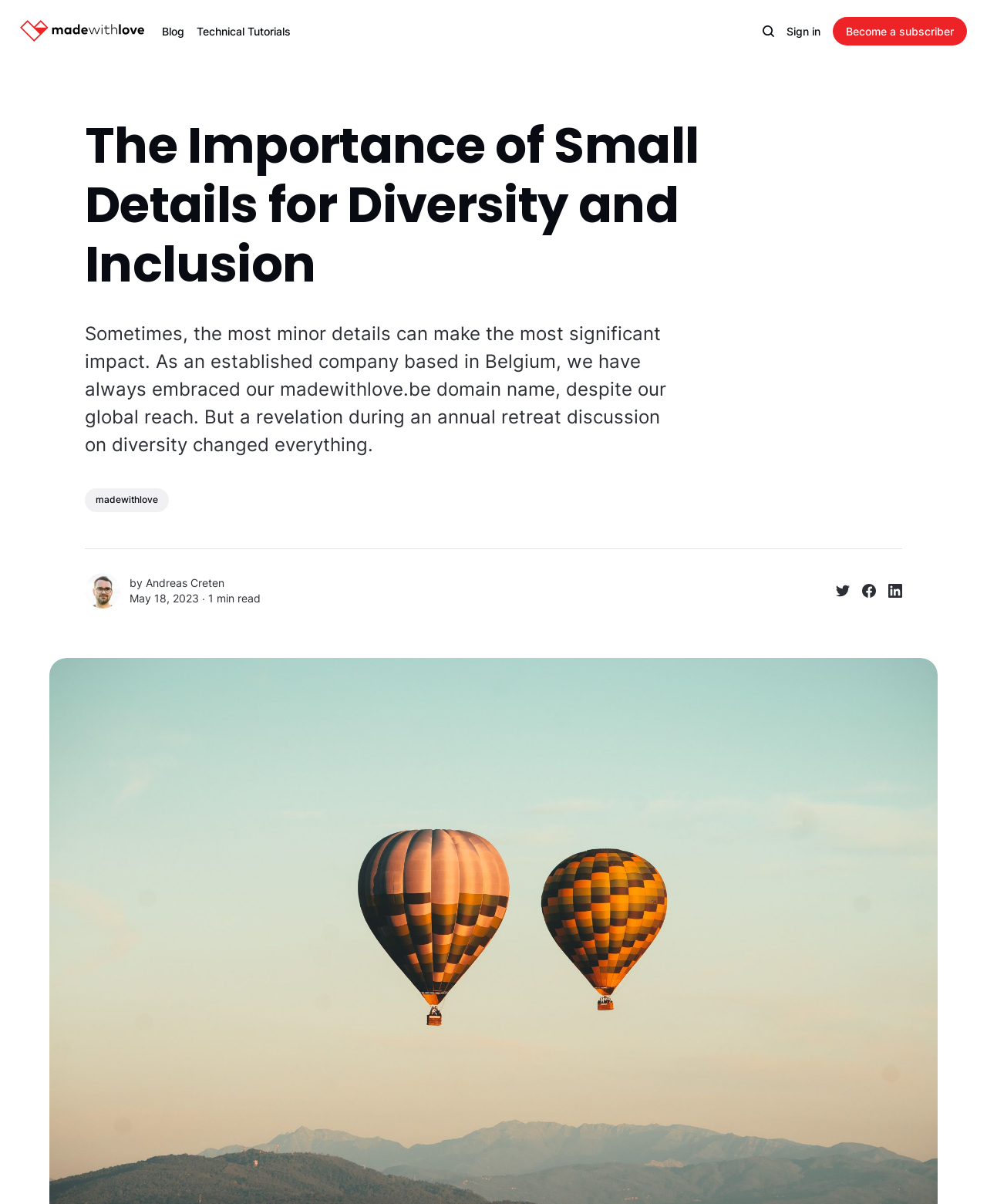Highlight the bounding box coordinates of the element that should be clicked to carry out the following instruction: "go to madewithlove home". The coordinates must be given as four float numbers ranging from 0 to 1, i.e., [left, top, right, bottom].

[0.02, 0.017, 0.146, 0.035]